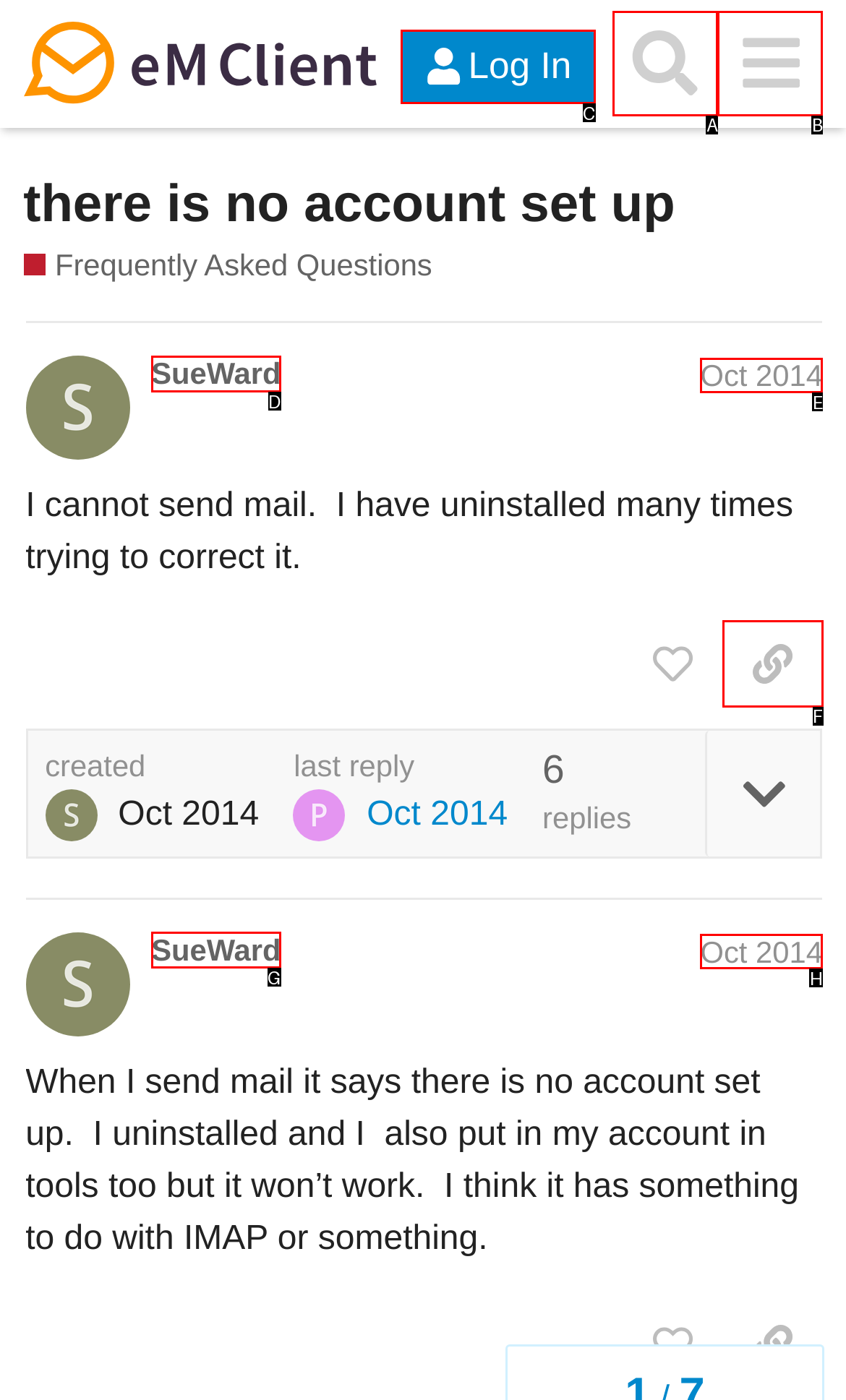For the given instruction: Copy a link to this post to clipboard, determine which boxed UI element should be clicked. Answer with the letter of the corresponding option directly.

F